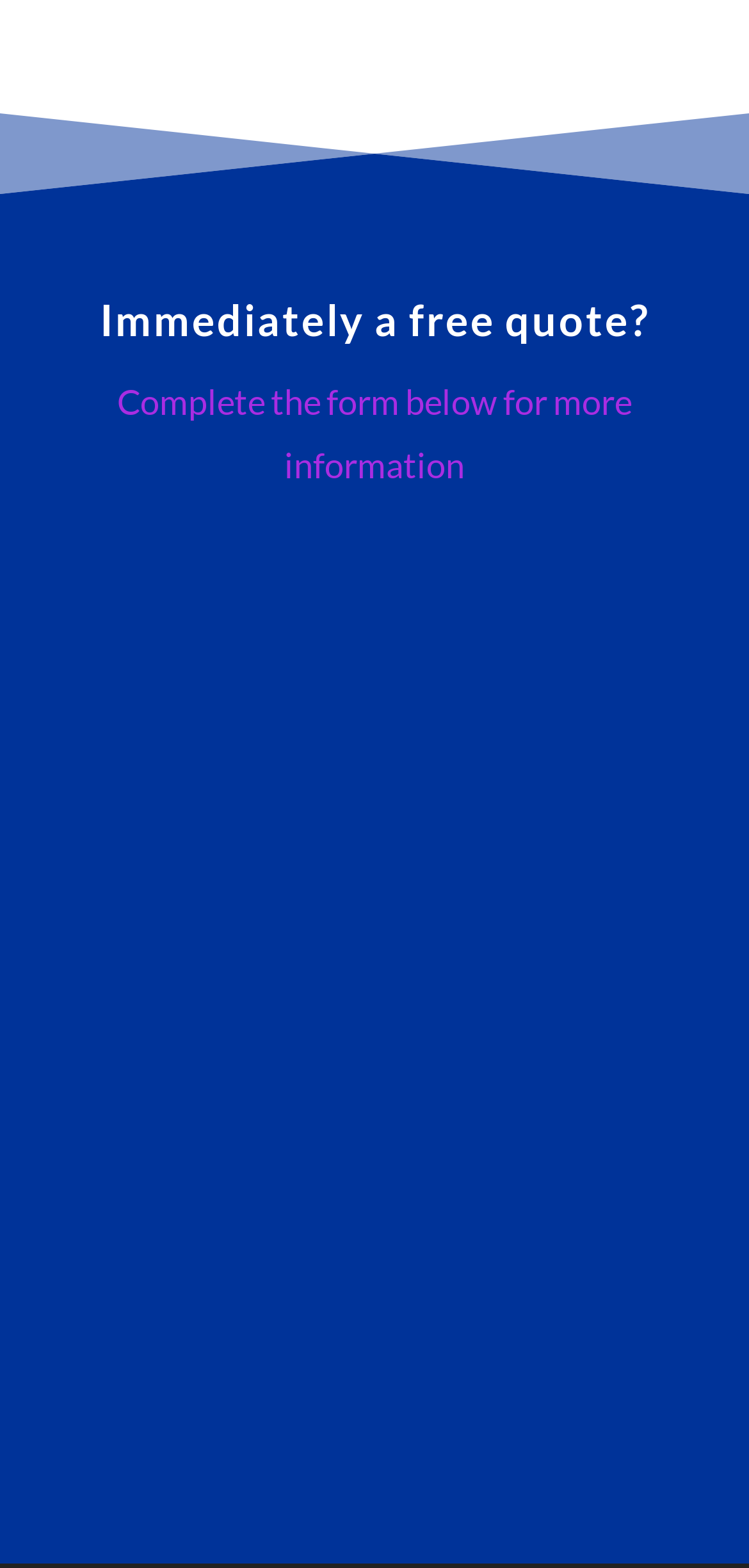Find the bounding box of the UI element described as: "name="et_pb_contact_telefoon_0" placeholder="Phone"". The bounding box coordinates should be given as four float values between 0 and 1, i.e., [left, top, right, bottom].

[0.101, 0.501, 0.9, 0.564]